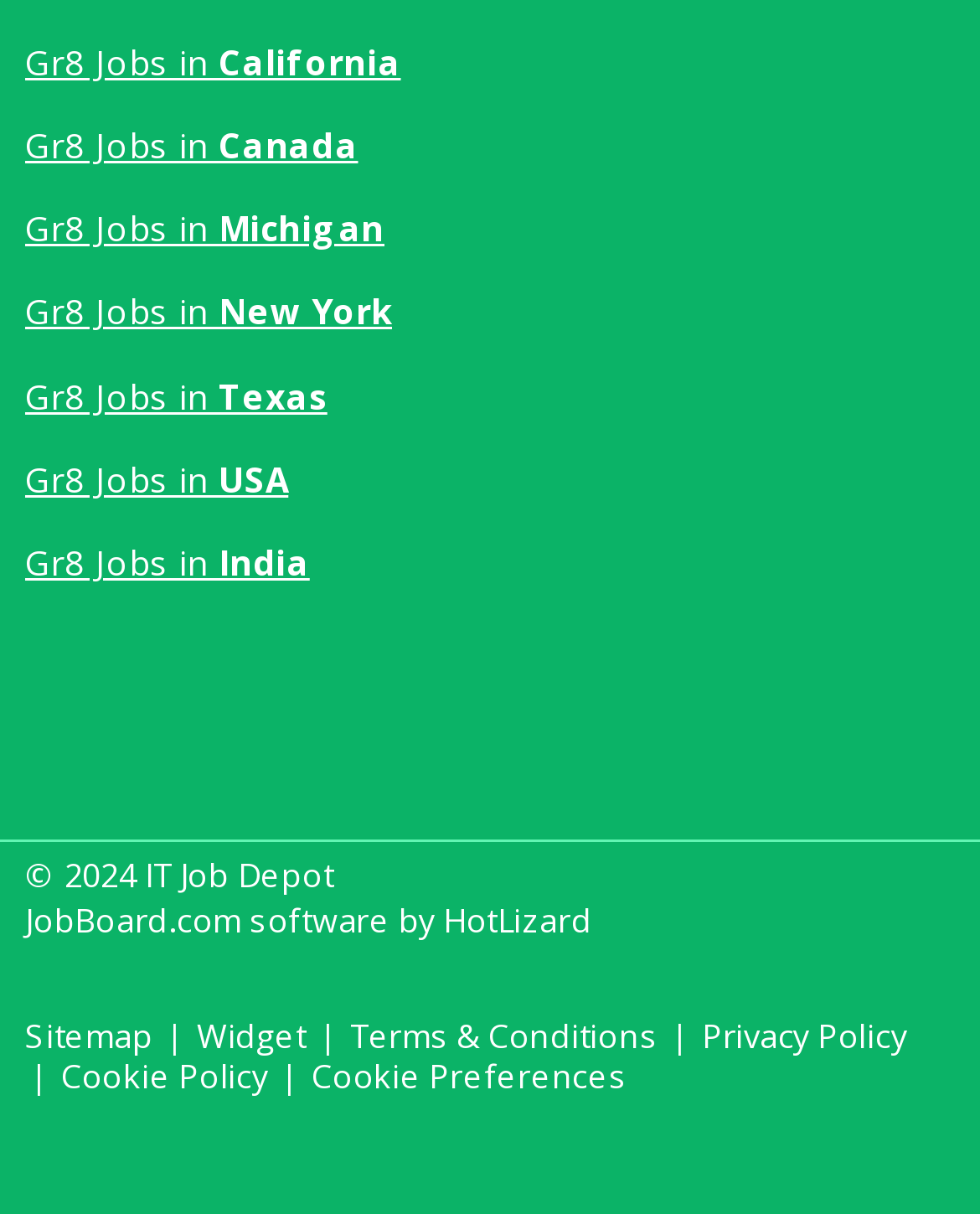Please predict the bounding box coordinates (top-left x, top-left y, bottom-right x, bottom-right y) for the UI element in the screenshot that fits the description: Gr8 Jobs in New York

[0.026, 0.237, 0.4, 0.276]